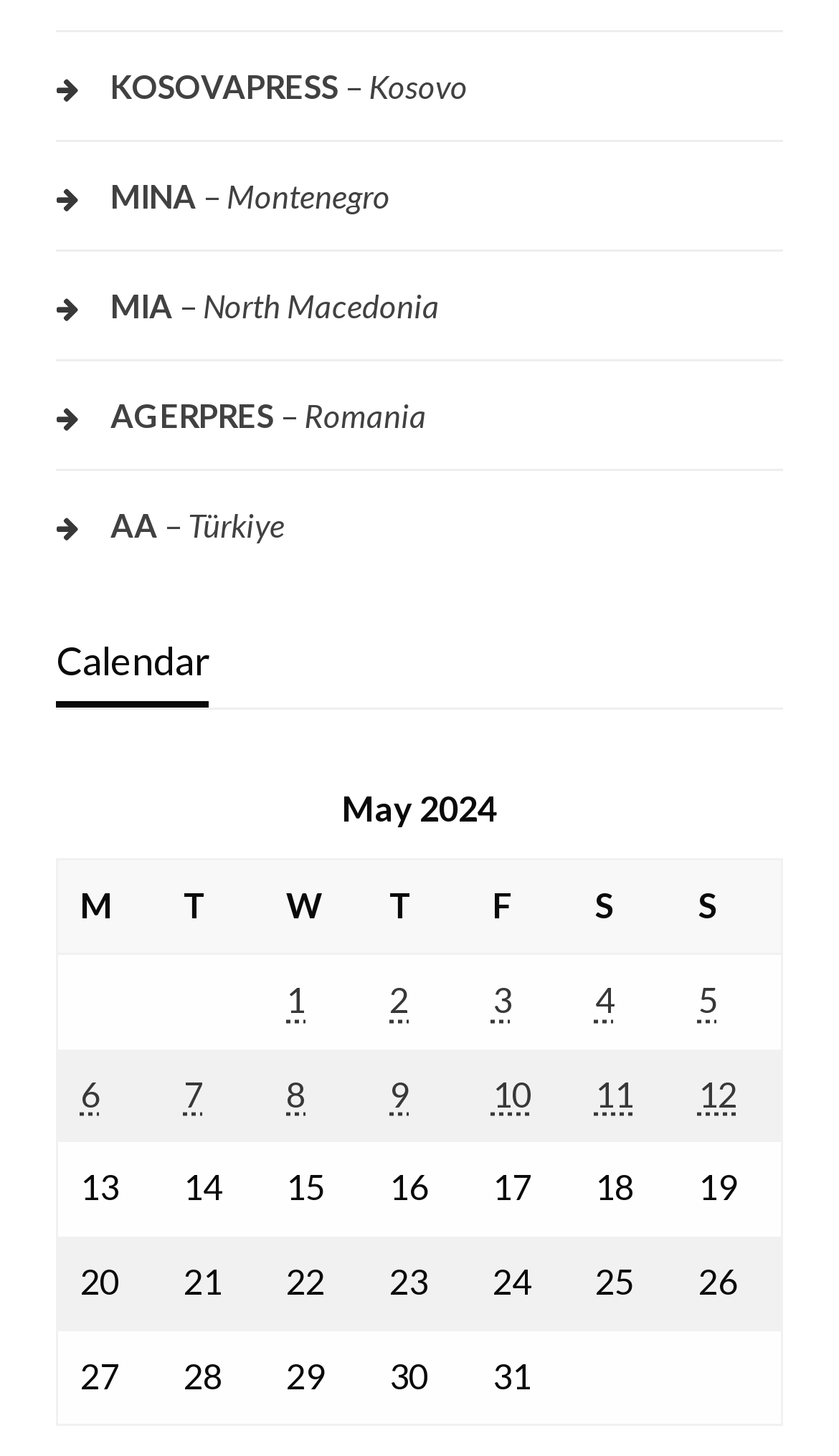Bounding box coordinates are specified in the format (top-left x, top-left y, bottom-right x, bottom-right y). All values are floating point numbers bounded between 0 and 1. Please provide the bounding box coordinate of the region this sentence describes: MINA – Montenegro

[0.067, 0.112, 0.933, 0.157]